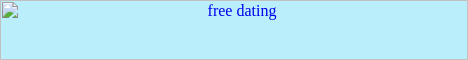Analyze the image and describe all key details you can observe.

The image prominently features the phrase "free dating" displayed in a vibrant blue font against a light blue background. This text is visually reinforced by a small graphic icon, suggesting themes of connection and matchmaking, which aligns with the site's focus on facilitating interactions between individuals seeking companionship. Positioned within the layout, this image is part of a broader context that emphasizes dating services and connections for singles, underpinning the site's commitment to providing accessible and engaging dating opportunities.